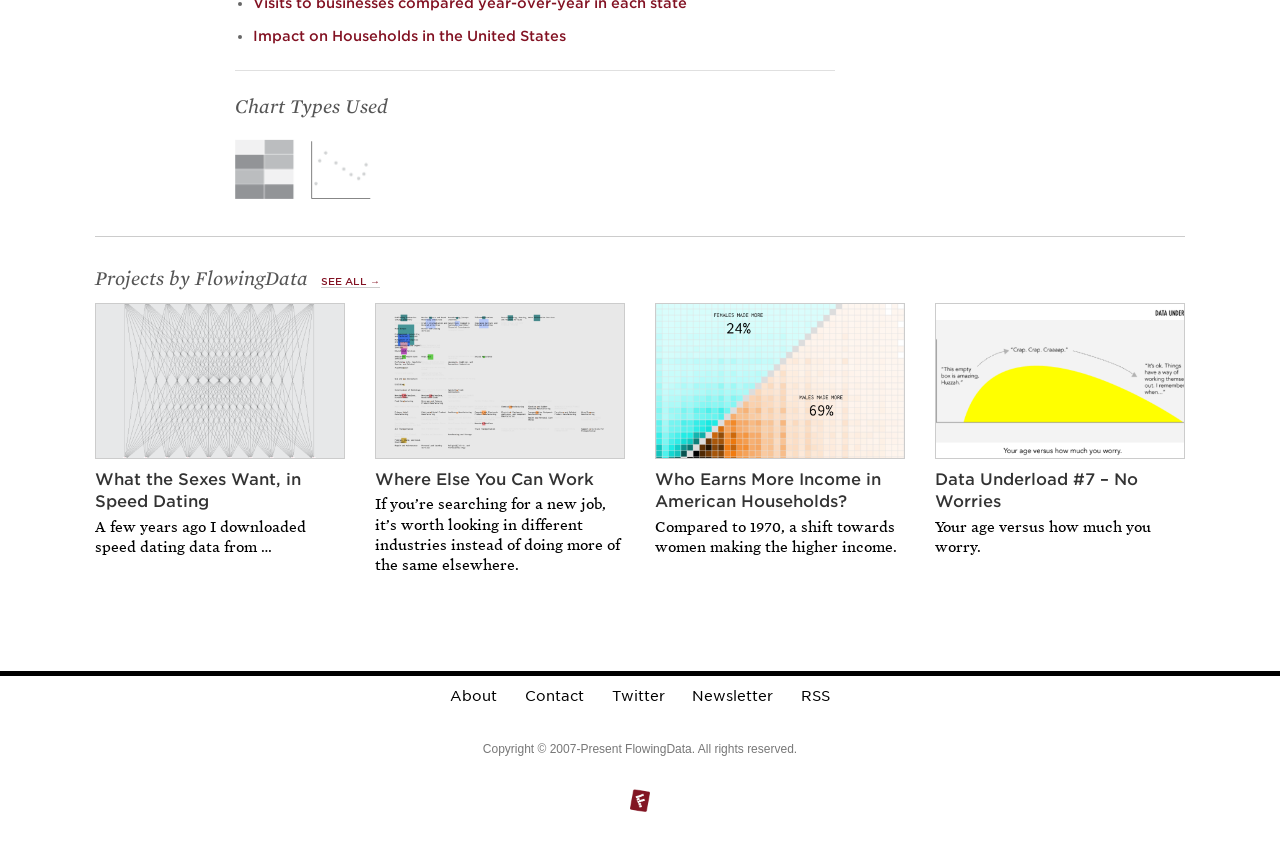Please study the image and answer the question comprehensively:
What is the copyright year range?

The copyright information at the bottom of the webpage states 'Copyright © 2007-Present FlowingData. All rights reserved.', indicating that the website has been active since 2007 and is still active.